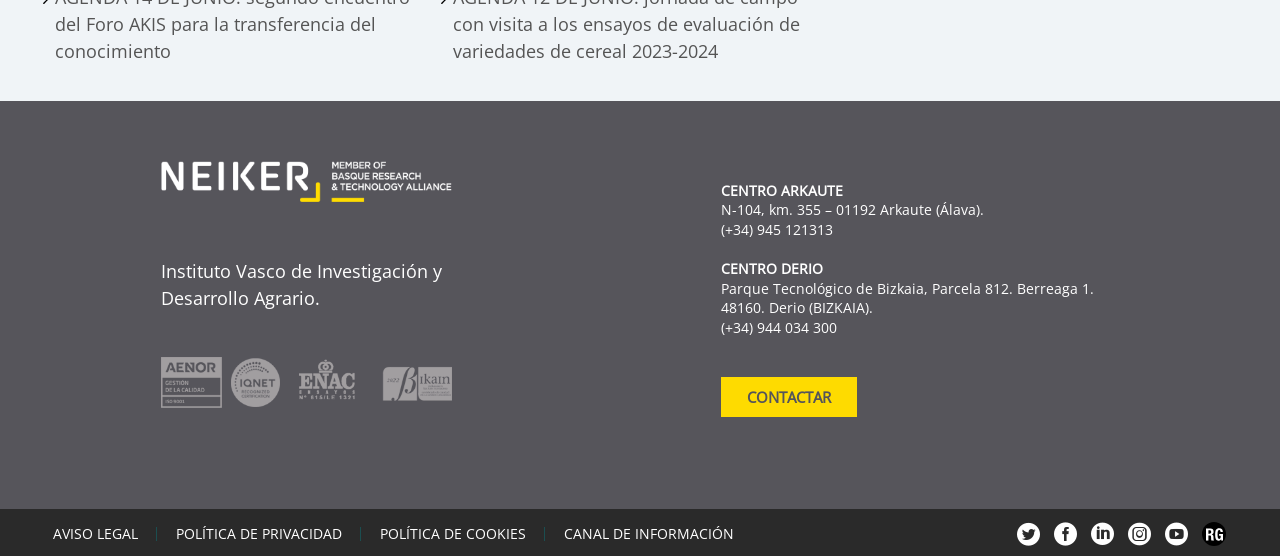Identify the bounding box for the given UI element using the description provided. Coordinates should be in the format (top-left x, top-left y, bottom-right x, bottom-right y) and must be between 0 and 1. Here is the description: Aviso legal

[0.041, 0.947, 0.108, 0.973]